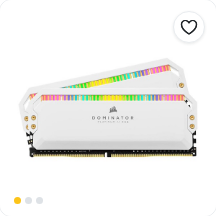What is the purpose of the 'Add to Wishlist' button?
Please give a detailed and thorough answer to the question, covering all relevant points.

The 'Add to Wishlist' button is provided as a convenient option for users to save their desired products, allowing them to easily access and purchase the item later. This button is typically used to manage a list of preferred products for future reference or purchase.